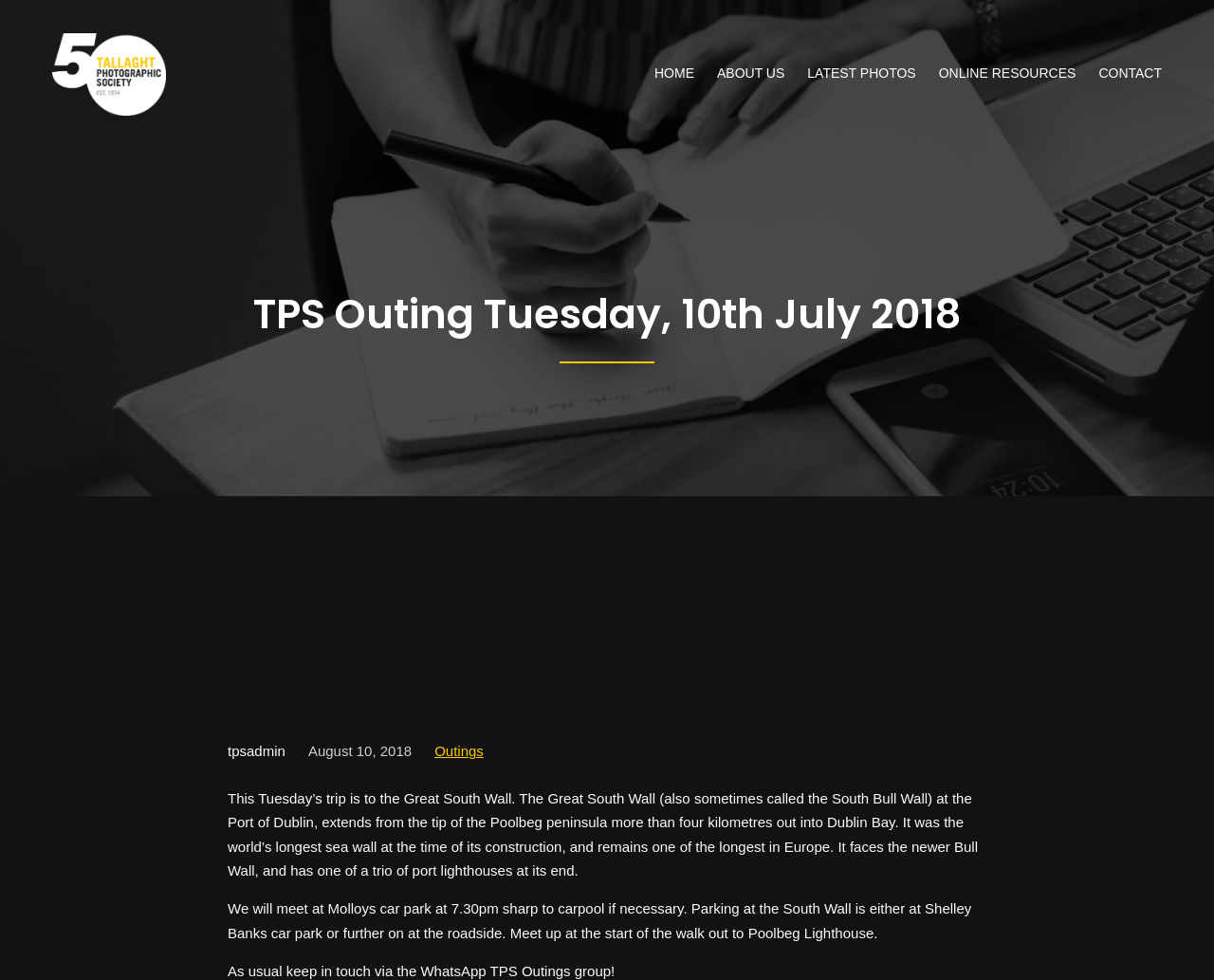Given the element description Contact, specify the bounding box coordinates of the corresponding UI element in the format (top-left x, top-left y, bottom-right x, bottom-right y). All values must be between 0 and 1.

[0.905, 0.064, 0.957, 0.087]